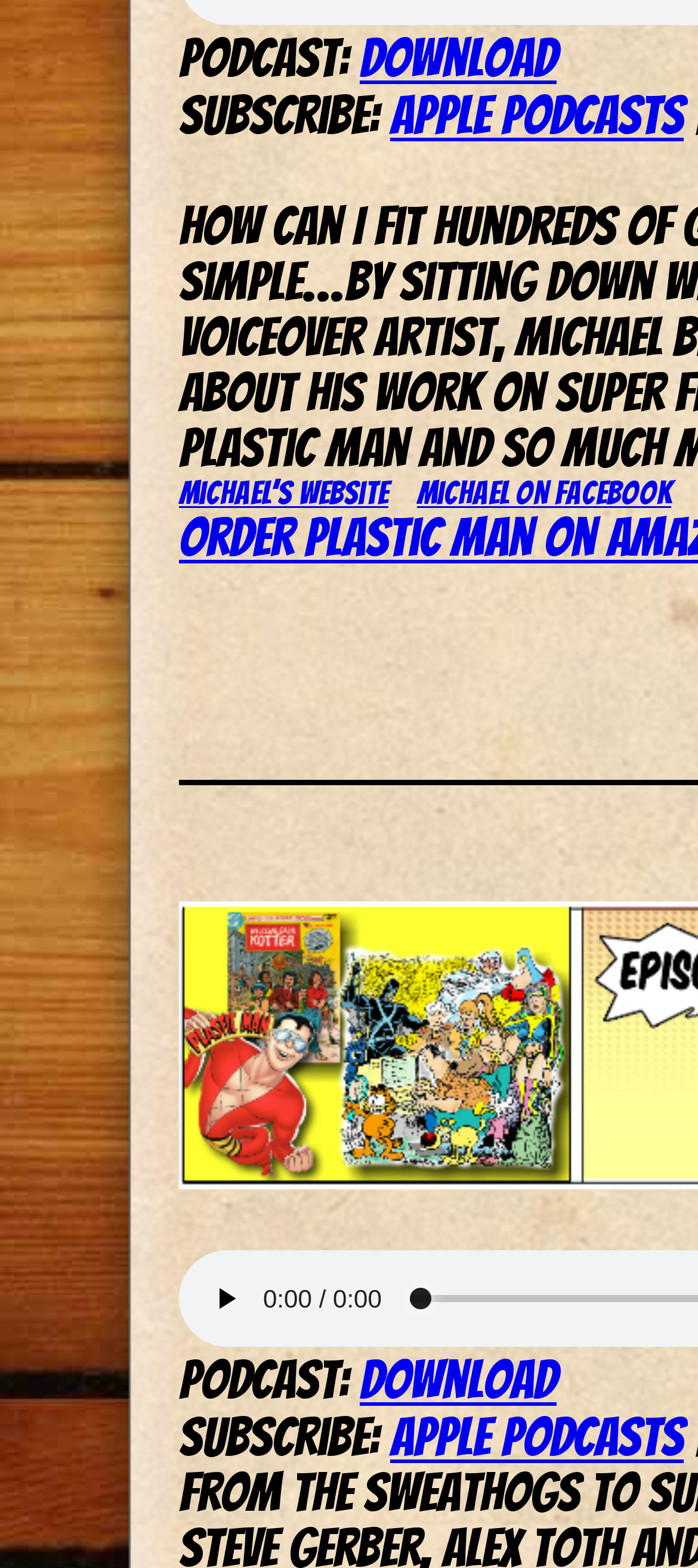Provide the bounding box coordinates of the UI element that matches the description: "Download".

[0.515, 0.862, 0.797, 0.898]